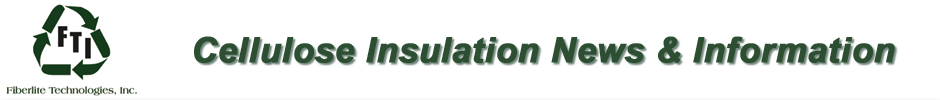Explain what is happening in the image with elaborate details.

The image showcases the logo and headline for Fiberlite Technologies, Inc., prominently featuring the company's initials "FTI" within a recycling symbol, symbolizing their commitment to sustainable practices. Below the logo, the text reads "Cellulose Insulation News & Information," indicating that this platform provides valuable insights and updates related to cellulose insulation. The use of green hues in the text reinforces the focus on eco-friendly materials and energy-efficient solutions, essential for homeowners and builders looking to reduce their environmental impact while ensuring effective insulation.